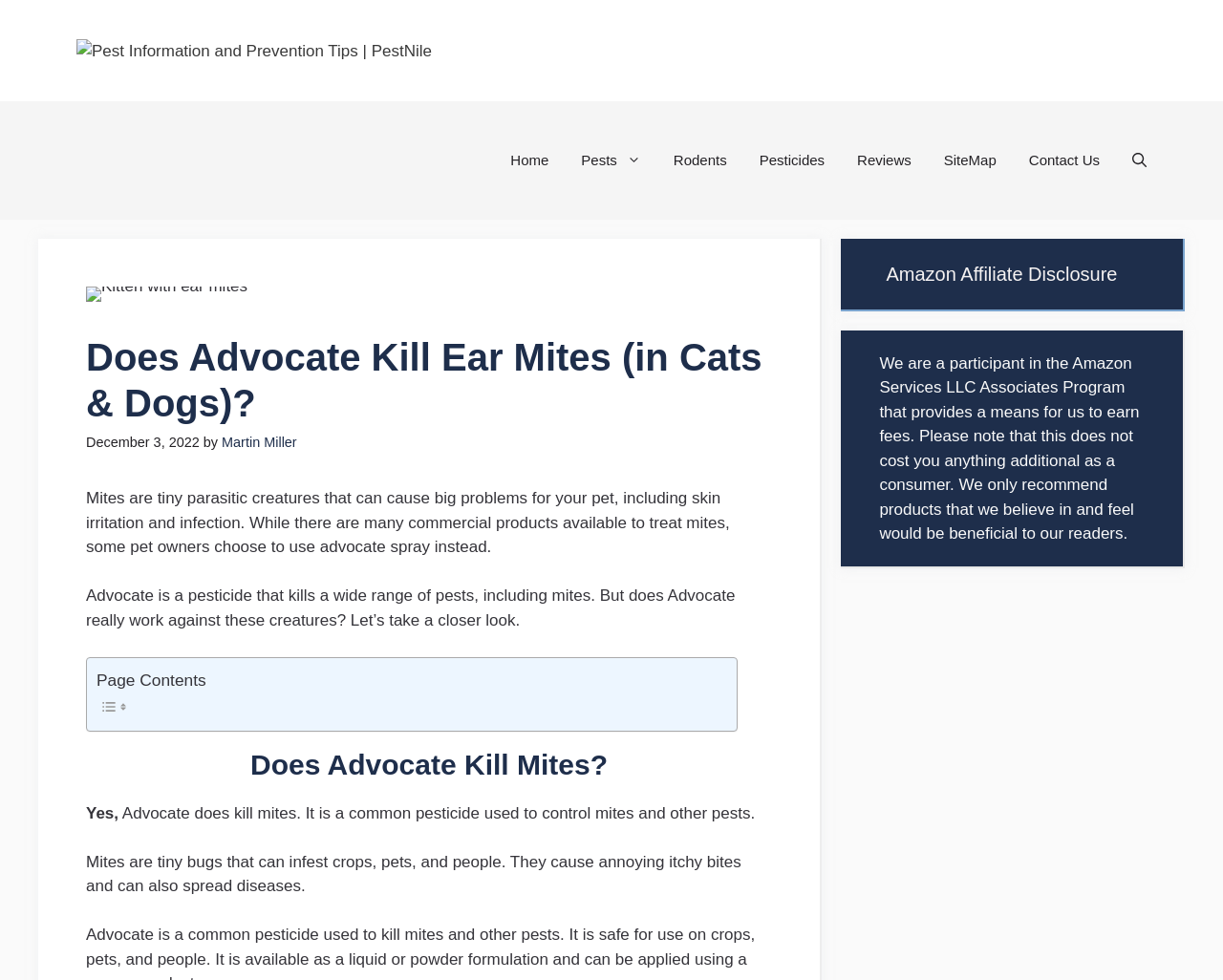Provide the bounding box coordinates for the UI element described in this sentence: "SiteMap". The coordinates should be four float values between 0 and 1, i.e., [left, top, right, bottom].

[0.758, 0.104, 0.828, 0.224]